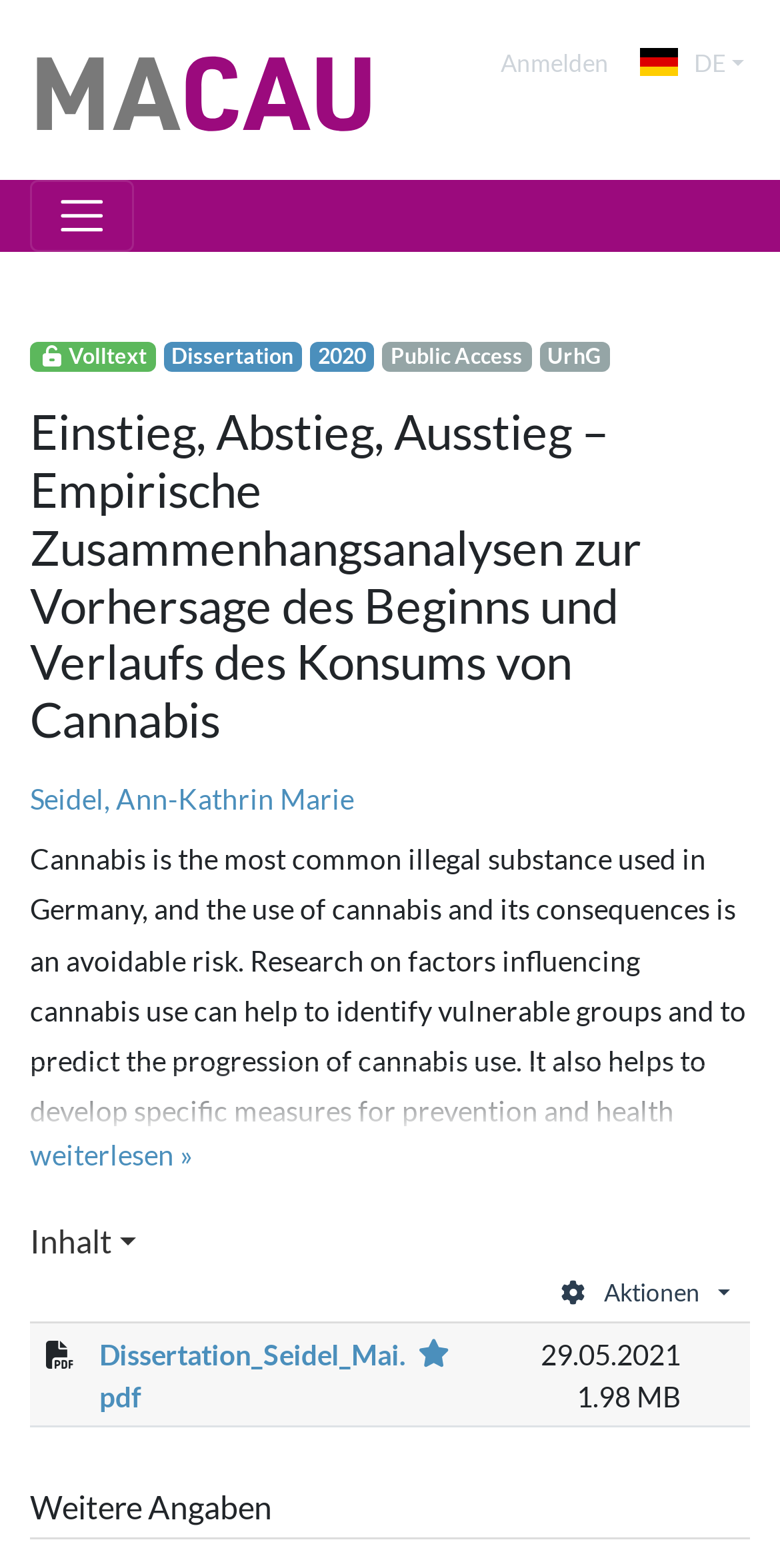Bounding box coordinates are to be given in the format (top-left x, top-left y, bottom-right x, bottom-right y). All values must be floating point numbers between 0 and 1. Provide the bounding box coordinate for the UI element described as: Seidel, Ann-Kathrin Marie

[0.038, 0.499, 0.454, 0.52]